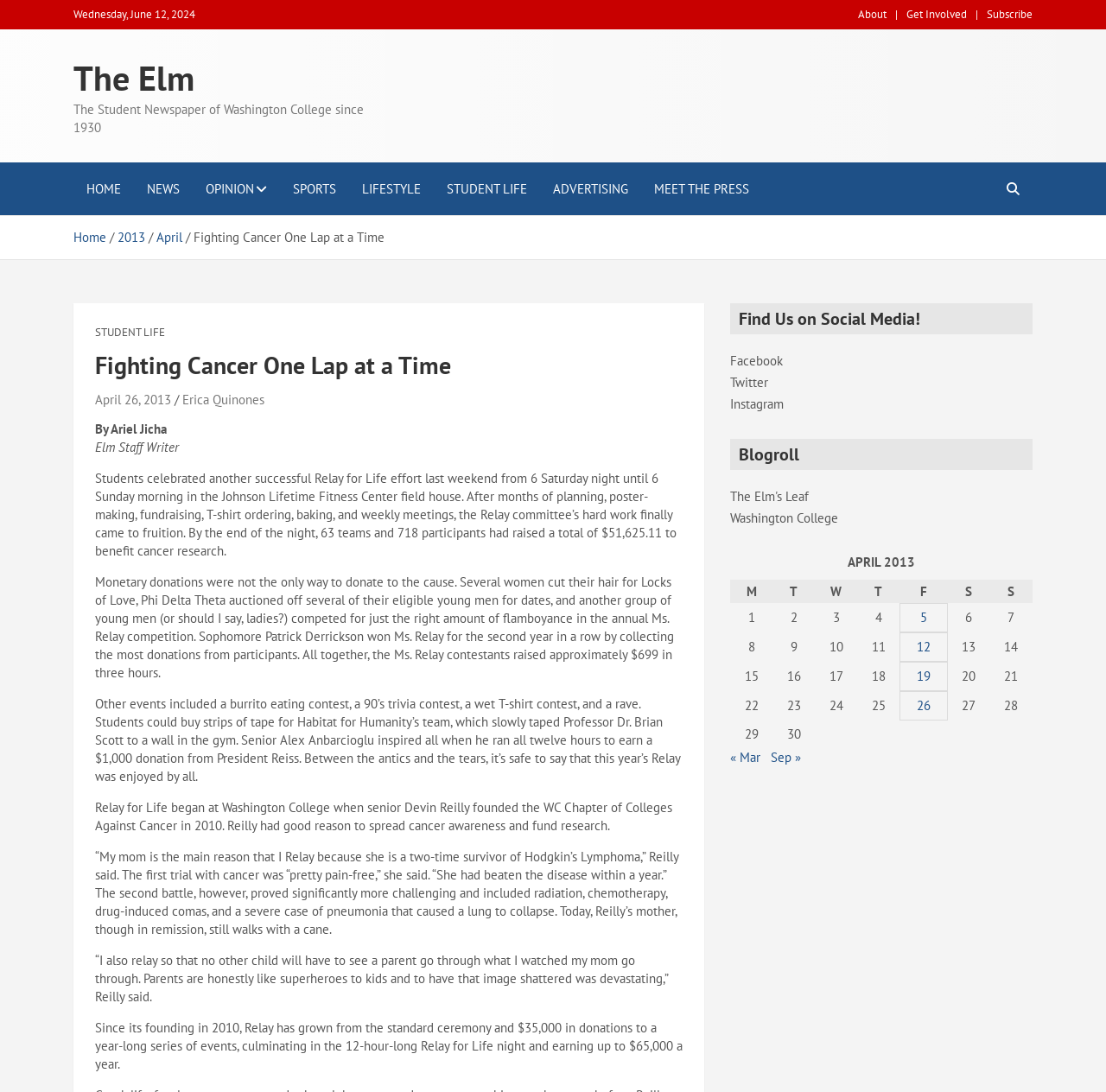Could you indicate the bounding box coordinates of the region to click in order to complete this instruction: "Click on the 'About' link".

[0.776, 0.006, 0.802, 0.021]